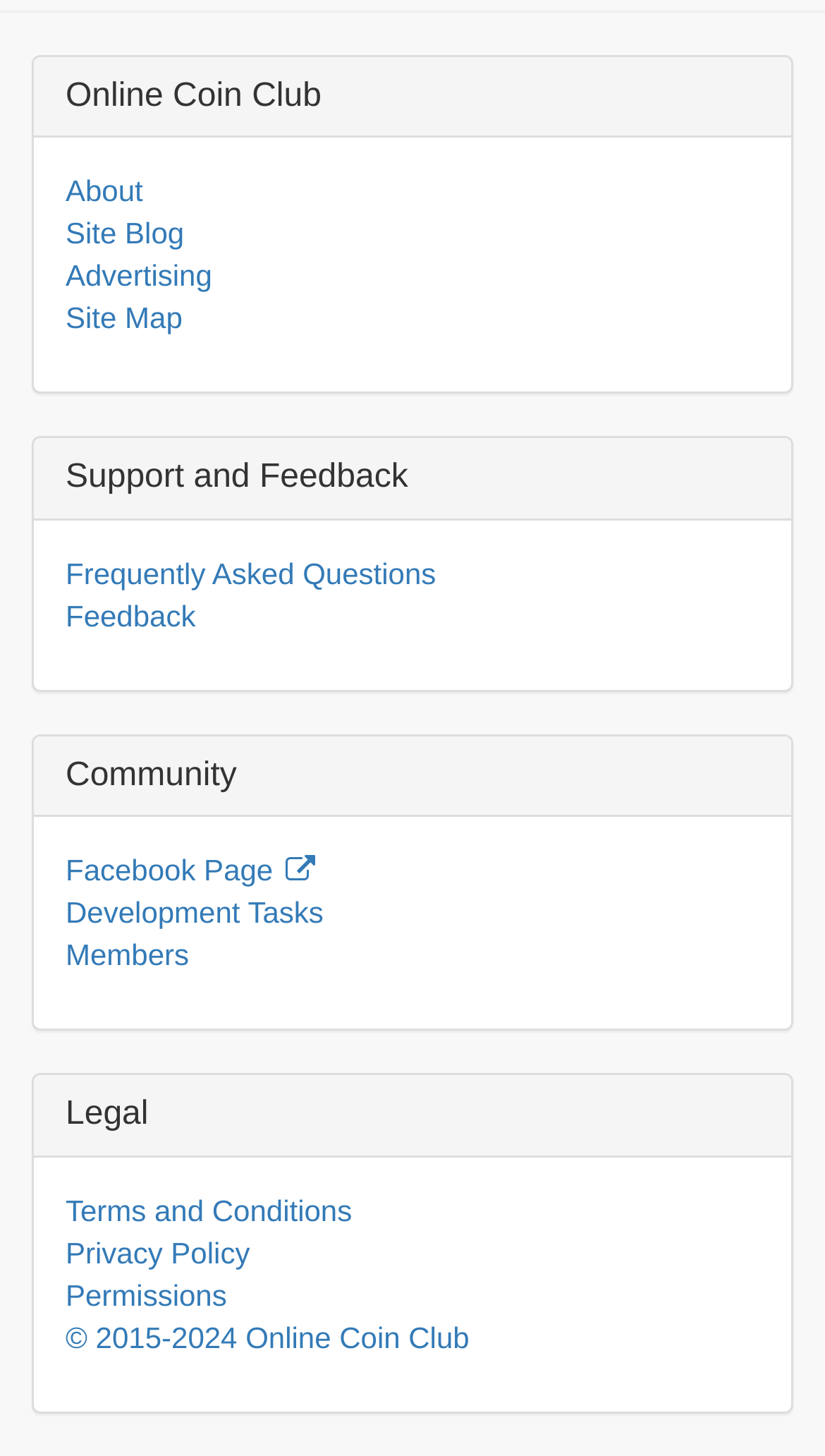Locate the bounding box coordinates of the element that needs to be clicked to carry out the instruction: "Click the Join Mailing List button". The coordinates should be given as four float numbers ranging from 0 to 1, i.e., [left, top, right, bottom].

None